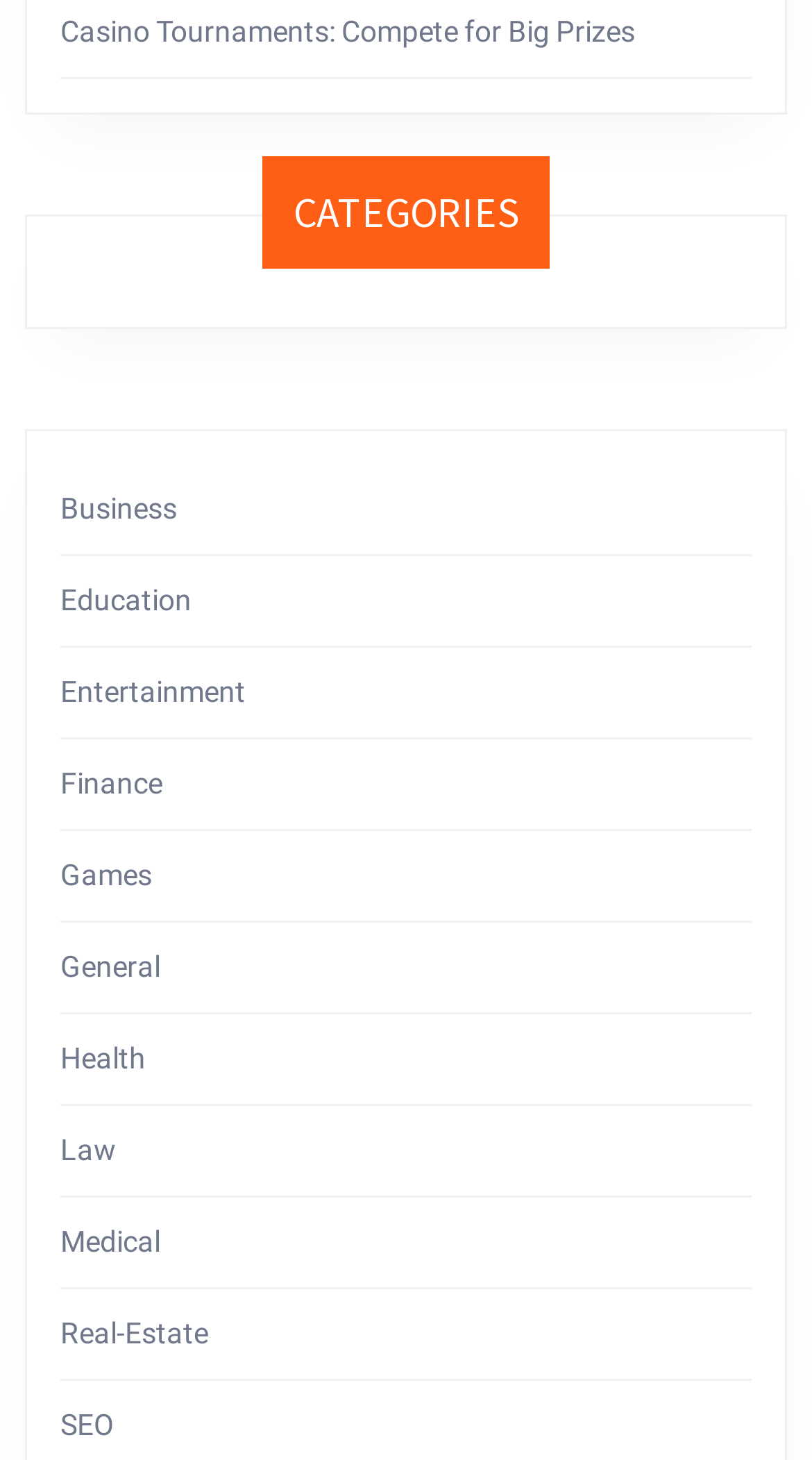Please respond to the question with a concise word or phrase:
What is the first category listed?

Business